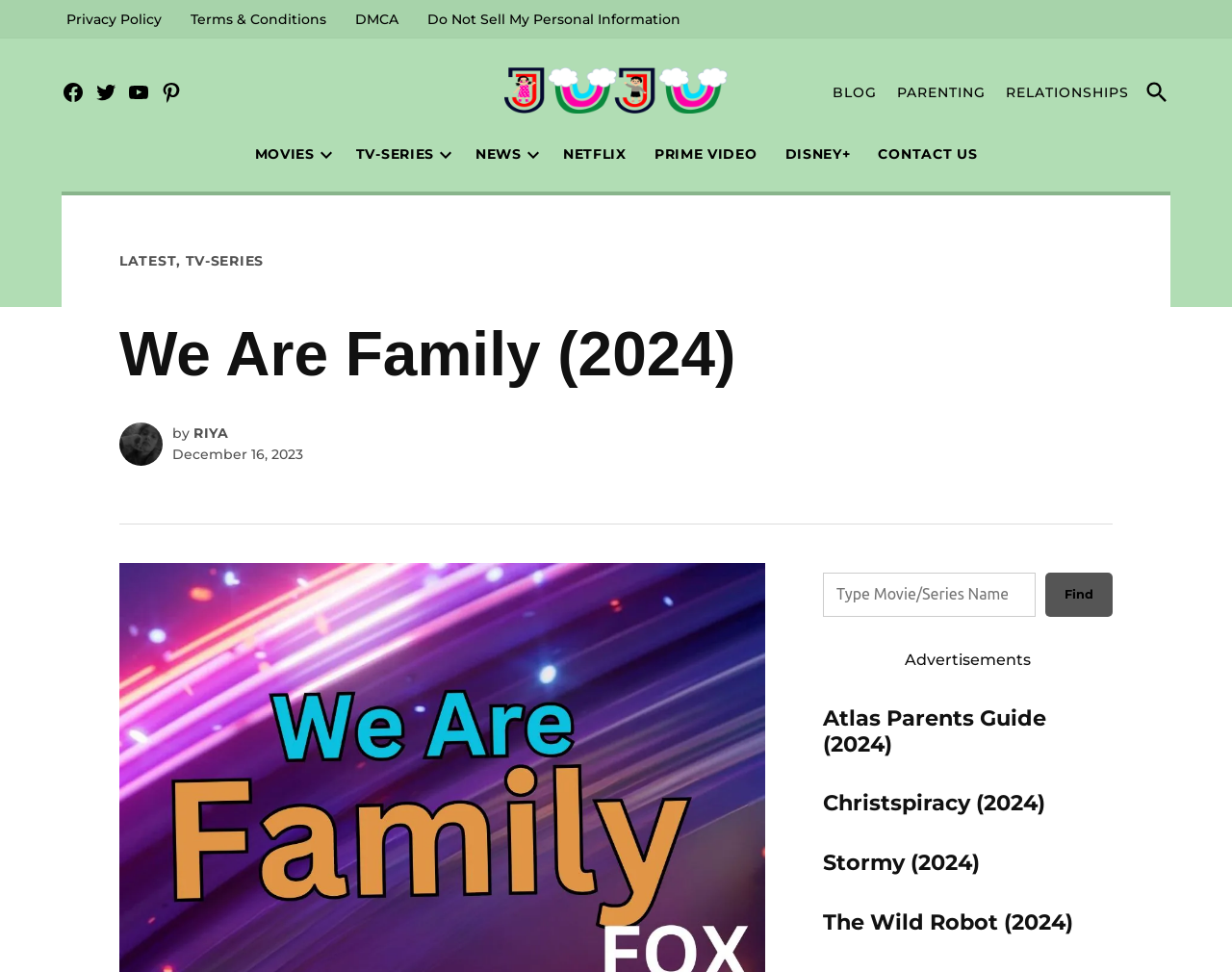What is the purpose of the search box?
Carefully analyze the image and provide a thorough answer to the question.

The purpose of the search box can be found in the static text element, which is 'Looking for another film/series'. This text is located near the search box, indicating that the search box is used to find another film or series.